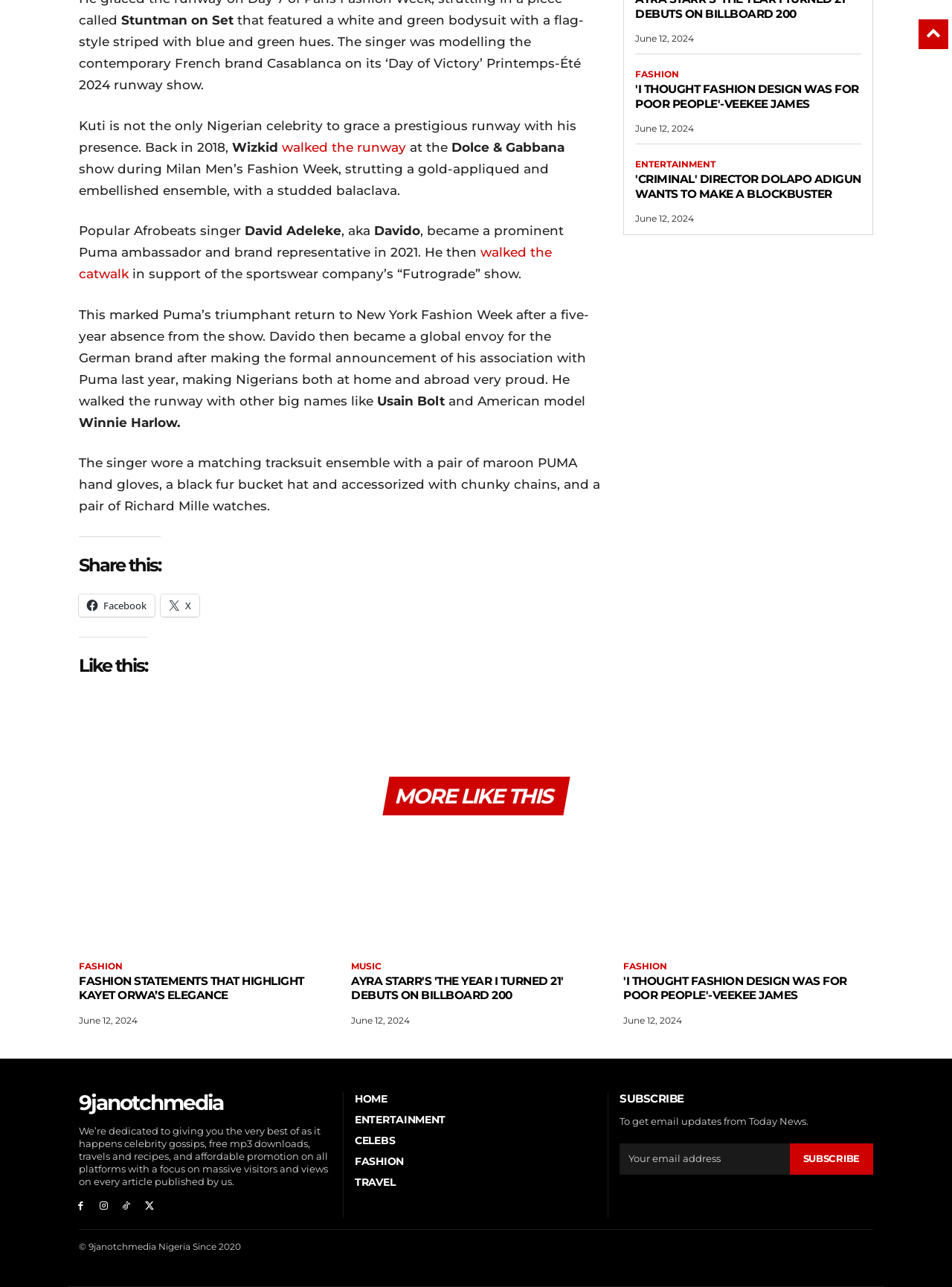Please indicate the bounding box coordinates of the element's region to be clicked to achieve the instruction: "Click on 'Share this:'". Provide the coordinates as four float numbers between 0 and 1, i.e., [left, top, right, bottom].

[0.083, 0.417, 0.169, 0.448]